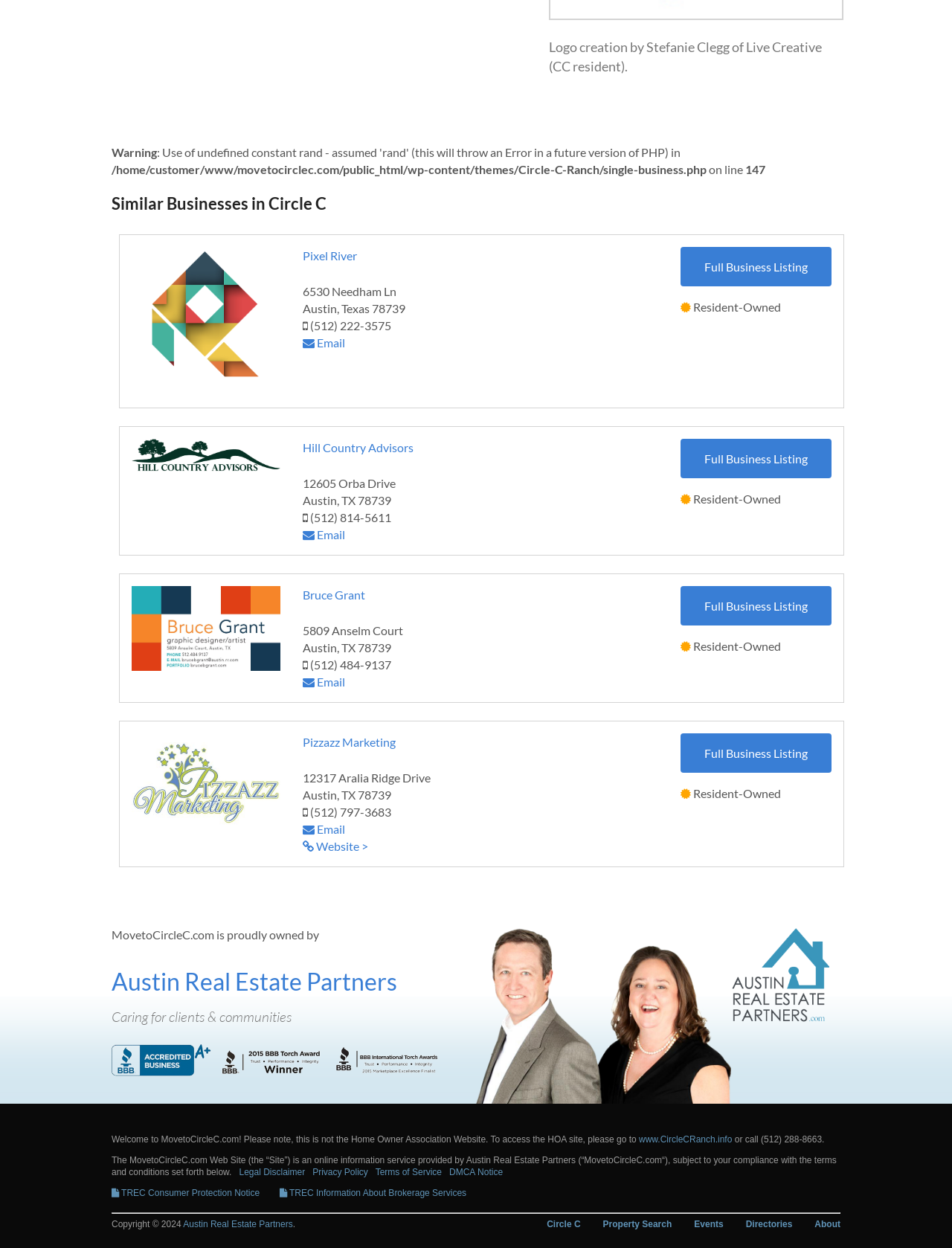Locate the bounding box for the described UI element: "Email". Ensure the coordinates are four float numbers between 0 and 1, formatted as [left, top, right, bottom].

[0.318, 0.658, 0.362, 0.67]